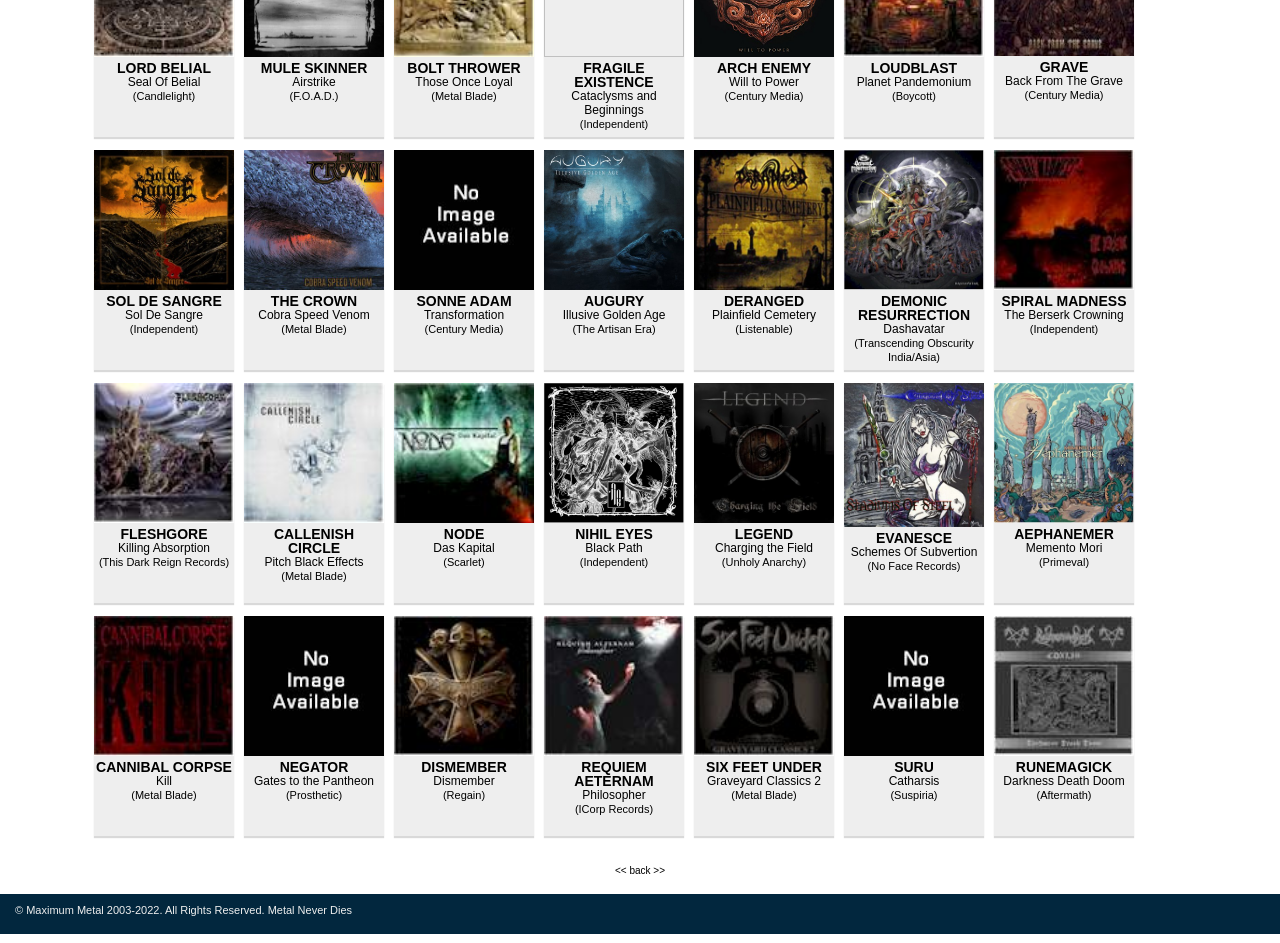Could you determine the bounding box coordinates of the clickable element to complete the instruction: "Learn about DEMONIC RESURRECTION"? Provide the coordinates as four float numbers between 0 and 1, i.e., [left, top, right, bottom].

[0.67, 0.311, 0.758, 0.343]